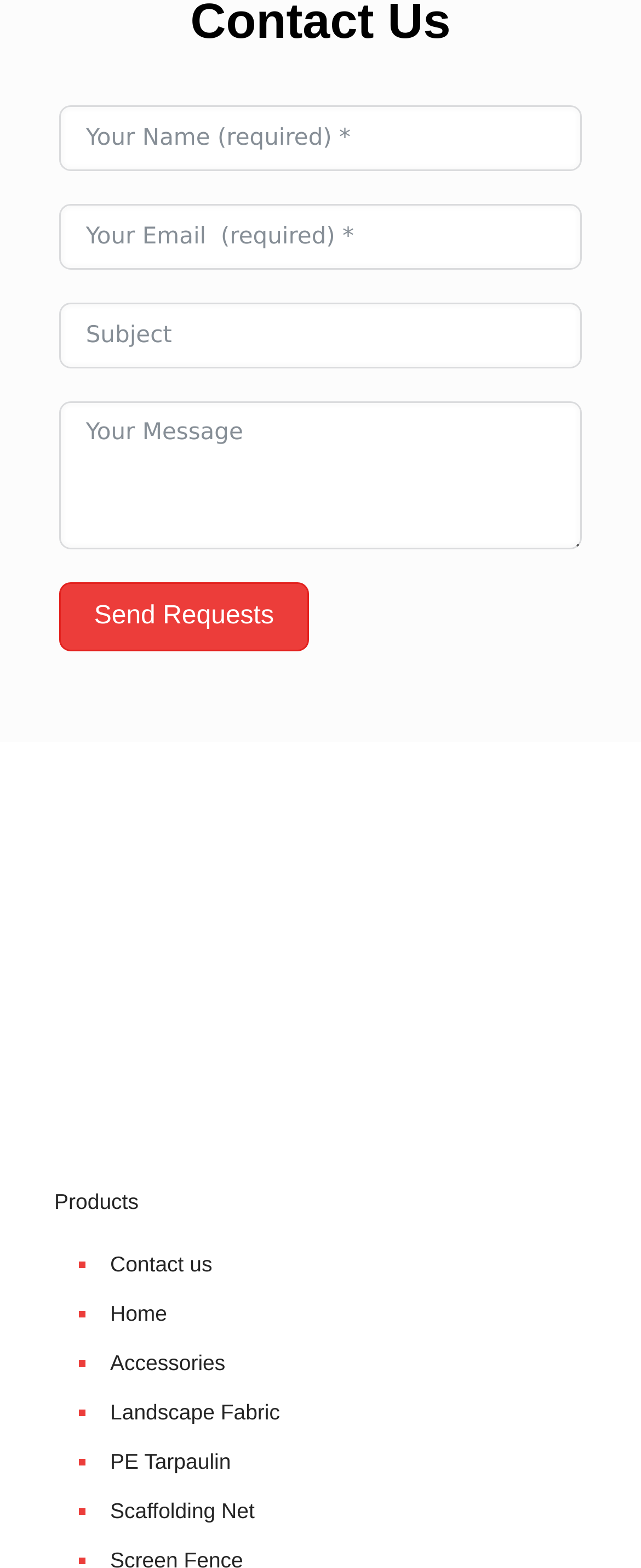Please identify the bounding box coordinates of the element I need to click to follow this instruction: "Fill in the second textbox".

[0.093, 0.13, 0.907, 0.172]